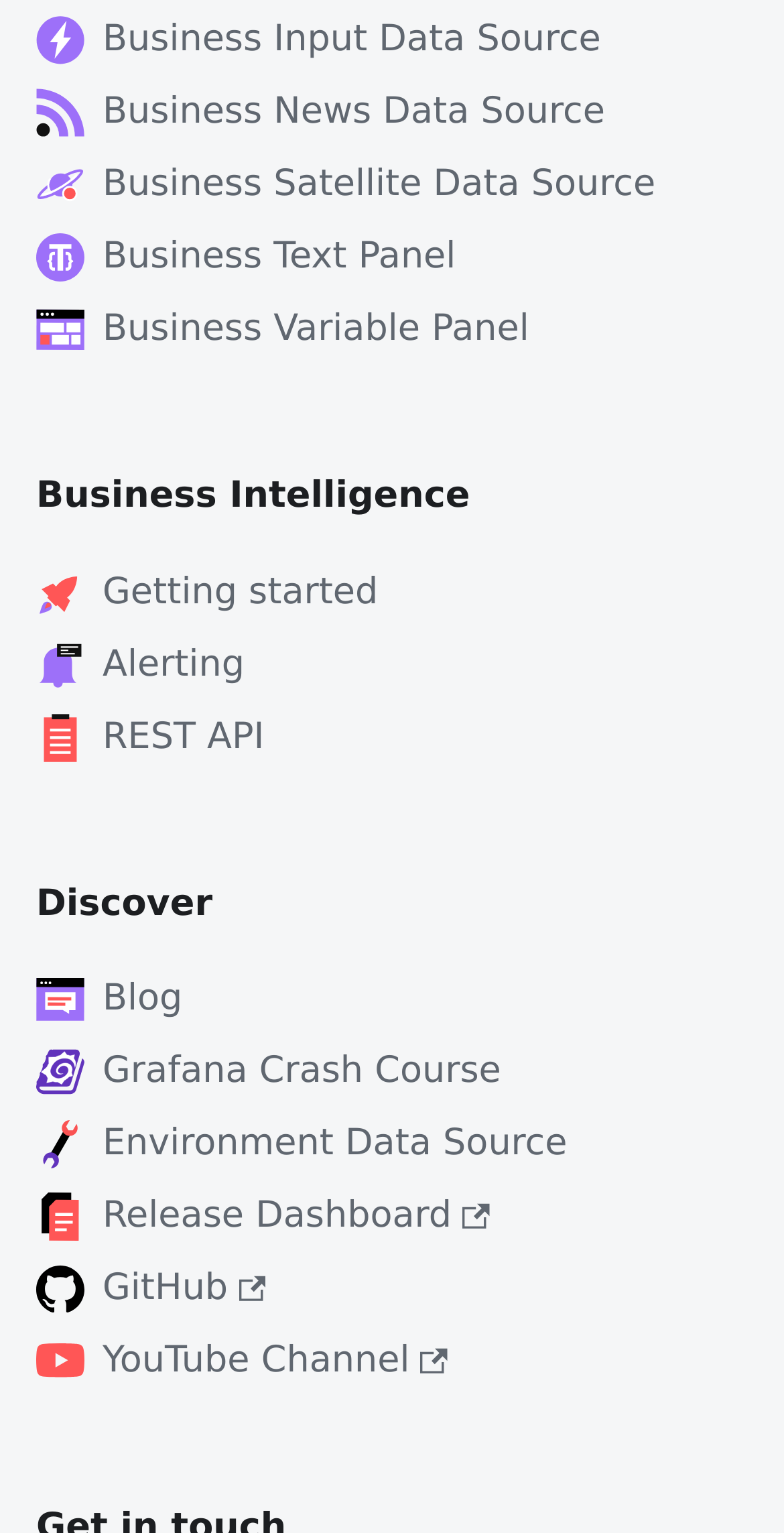What type of content is available in the 'Blog' section?
Your answer should be a single word or phrase derived from the screenshot.

Articles